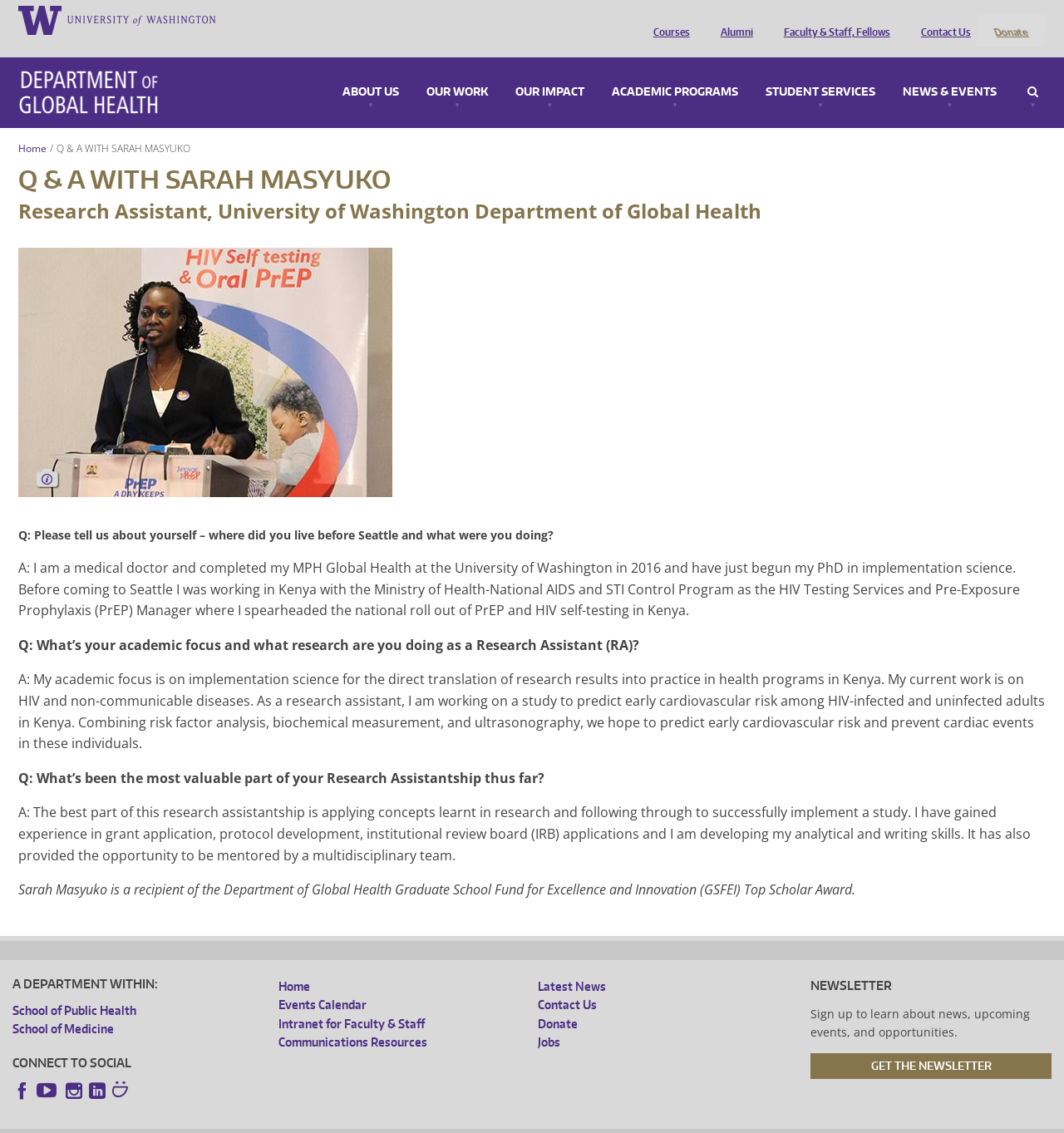Locate the bounding box coordinates of the area where you should click to accomplish the instruction: "Click on the 'Facebook' social media link".

[0.012, 0.934, 0.03, 0.952]